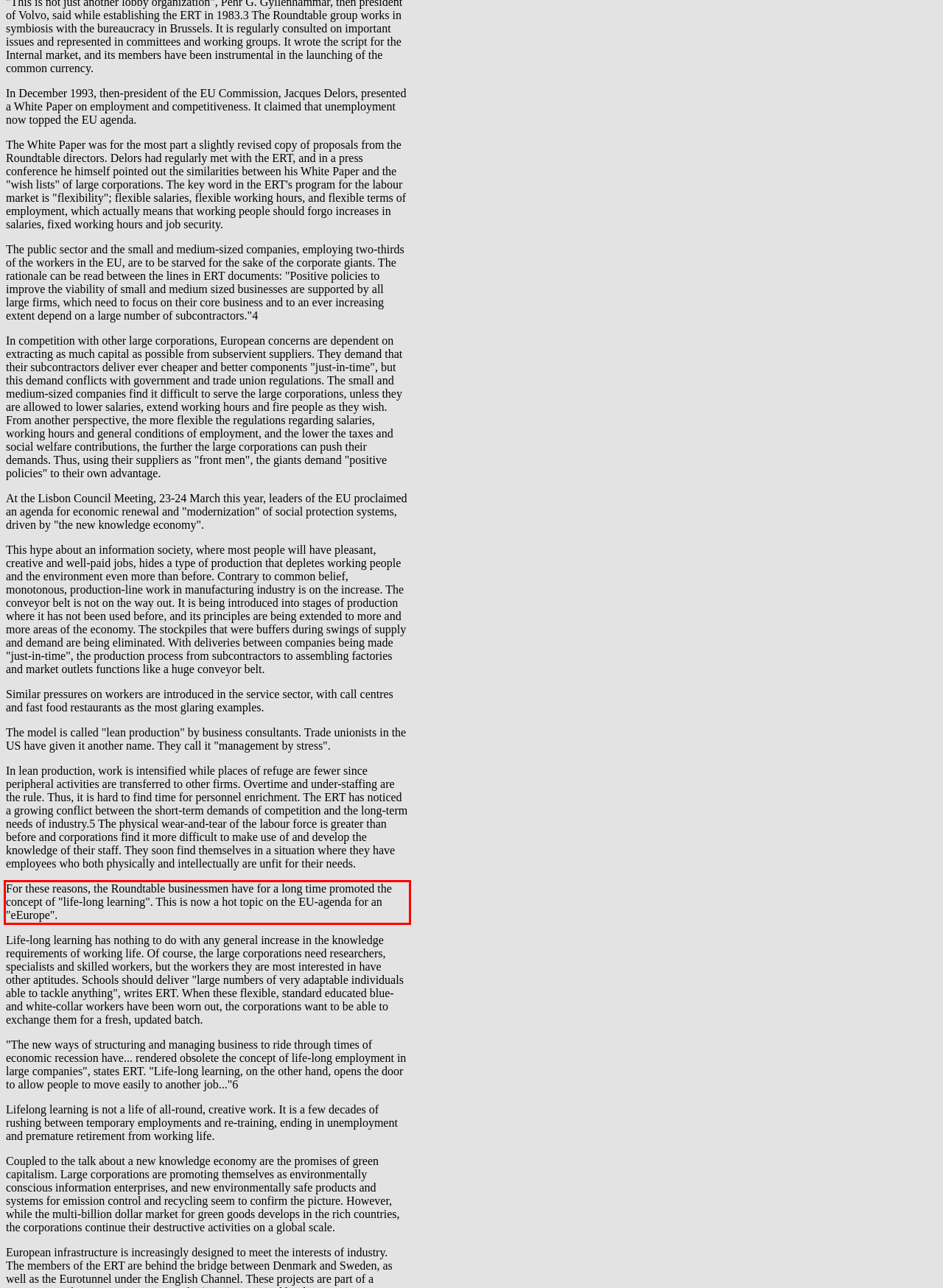You have a screenshot of a webpage, and there is a red bounding box around a UI element. Utilize OCR to extract the text within this red bounding box.

For these reasons, the Roundtable businessmen have for a long time promoted the concept of "life-long learning". This is now a hot topic on the EU-agenda for an "eEurope".